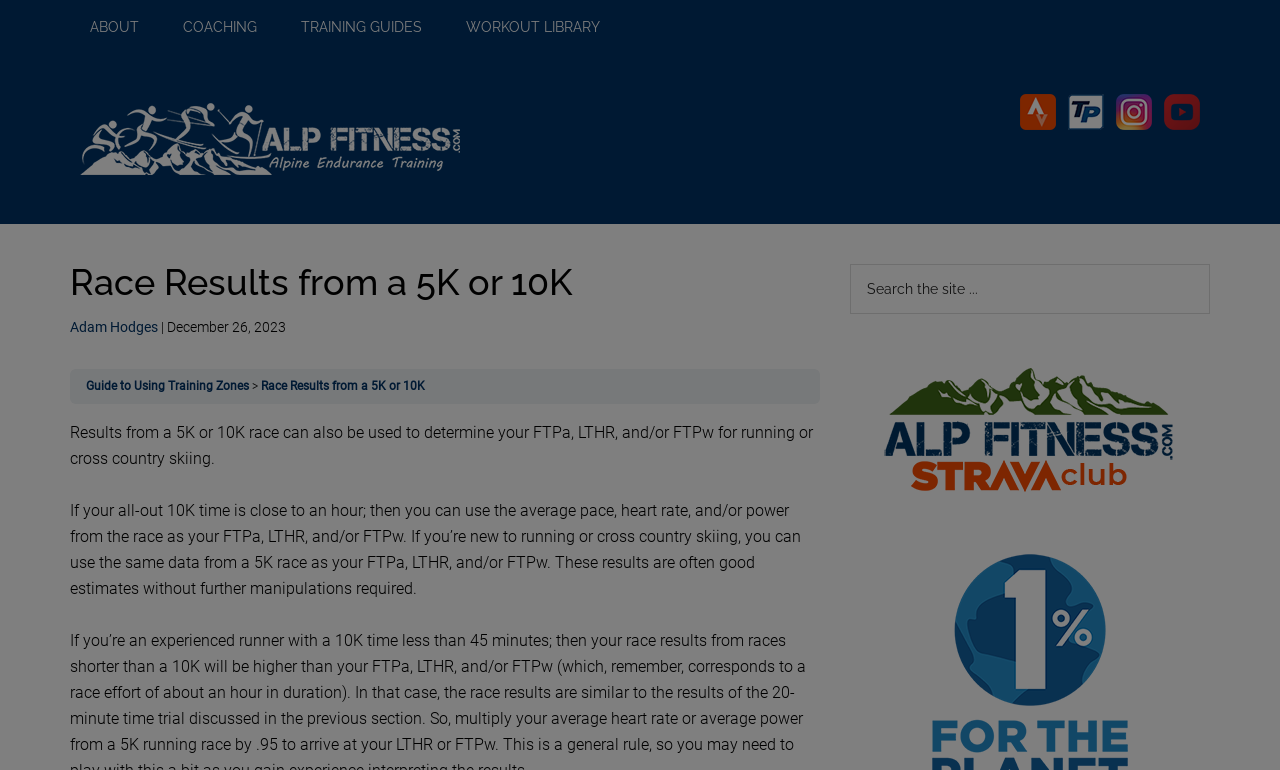Determine the bounding box coordinates for the element that should be clicked to follow this instruction: "Search the site". The coordinates should be given as four float numbers between 0 and 1, in the format [left, top, right, bottom].

[0.664, 0.343, 0.945, 0.408]